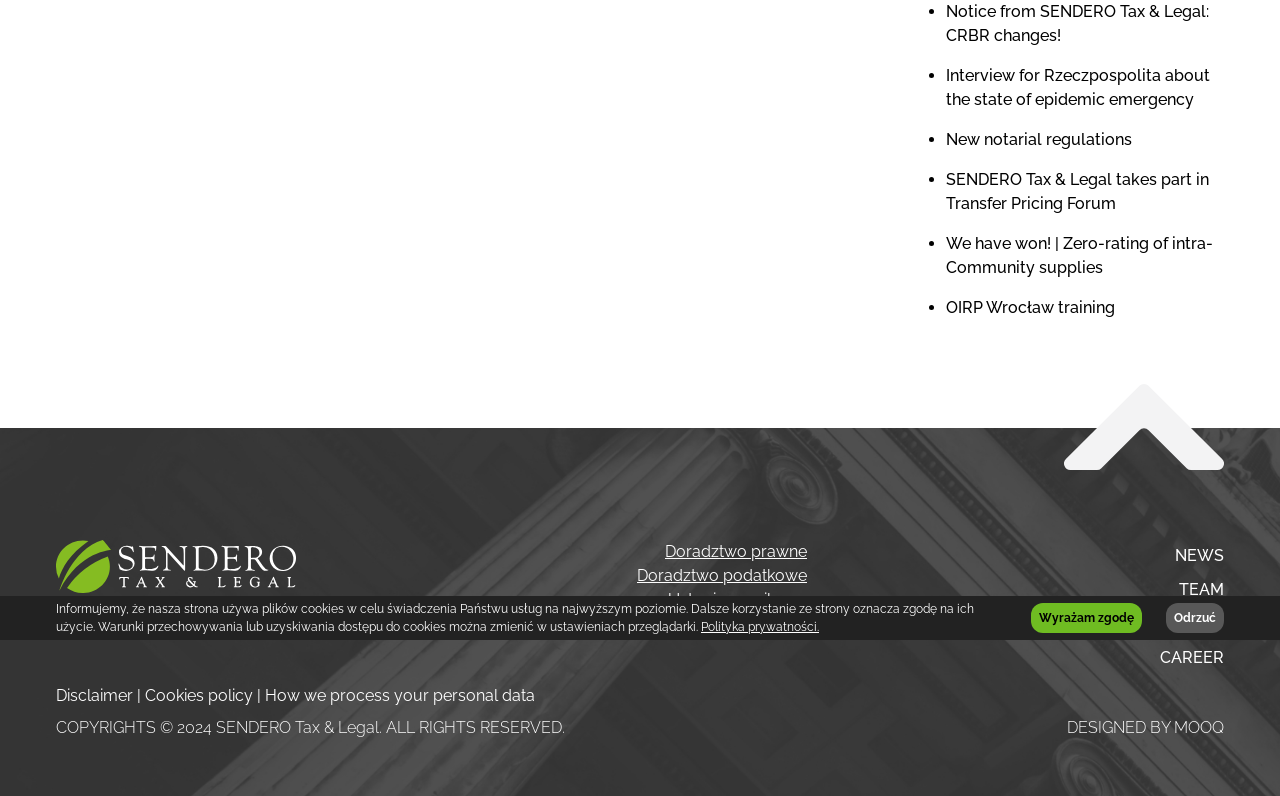Determine the bounding box coordinates for the UI element described. Format the coordinates as (top-left x, top-left y, bottom-right x, bottom-right y) and ensure all values are between 0 and 1. Element description: Odrzuć

[0.911, 0.758, 0.956, 0.795]